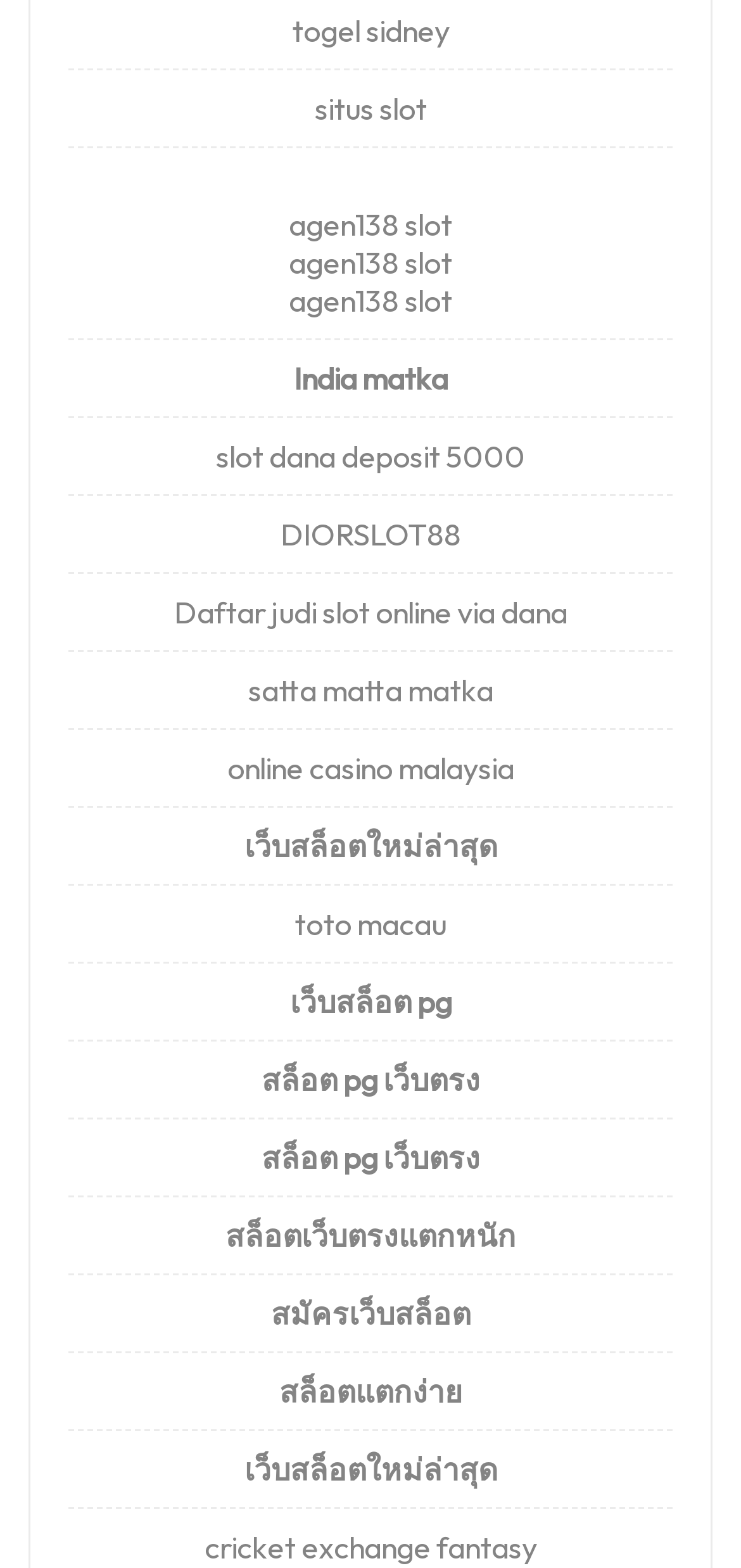Can you find the bounding box coordinates for the element to click on to achieve the instruction: "visit situs slot website"?

[0.424, 0.057, 0.576, 0.082]